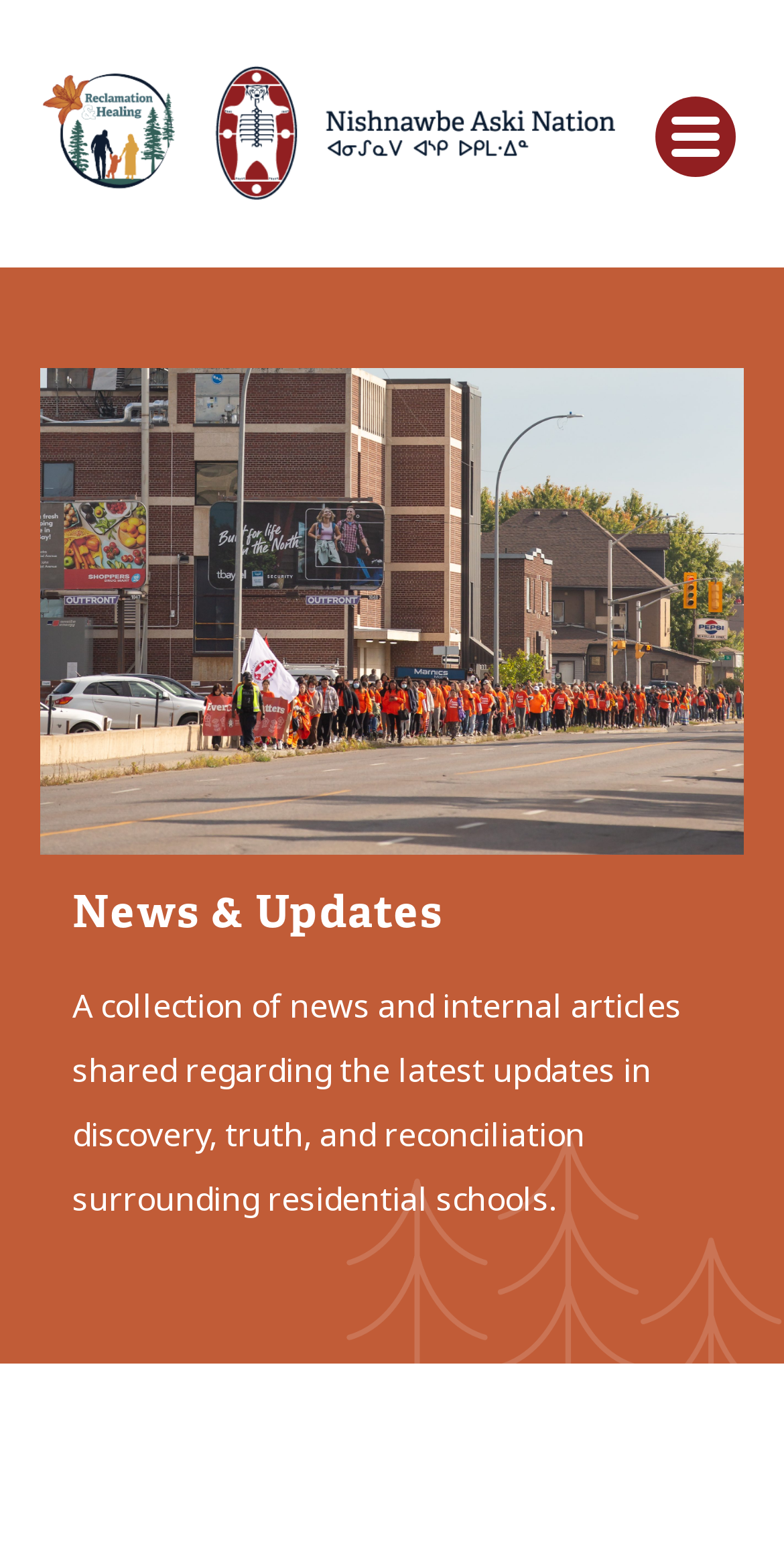Detail the webpage's structure and highlights in your description.

The webpage appears to be a news article or update page, with a focus on residential schools. At the top, there are two links with the same text "Nishnawbe Aski Nation", accompanied by images, positioned side by side, taking up about half of the screen width. 

Below these links, there is a large image that spans the entire width of the screen, likely a decorative element with tree accents. 

Further down, there is a prominent image, taking up about half of the screen width, although its content is not specified. 

The main content of the page is headed by a section titled "News & Updates", positioned near the top half of the screen. This section contains a brief description, which summarizes a collection of news and internal articles related to the latest updates in discovery, truth, and reconciliation surrounding residential schools.